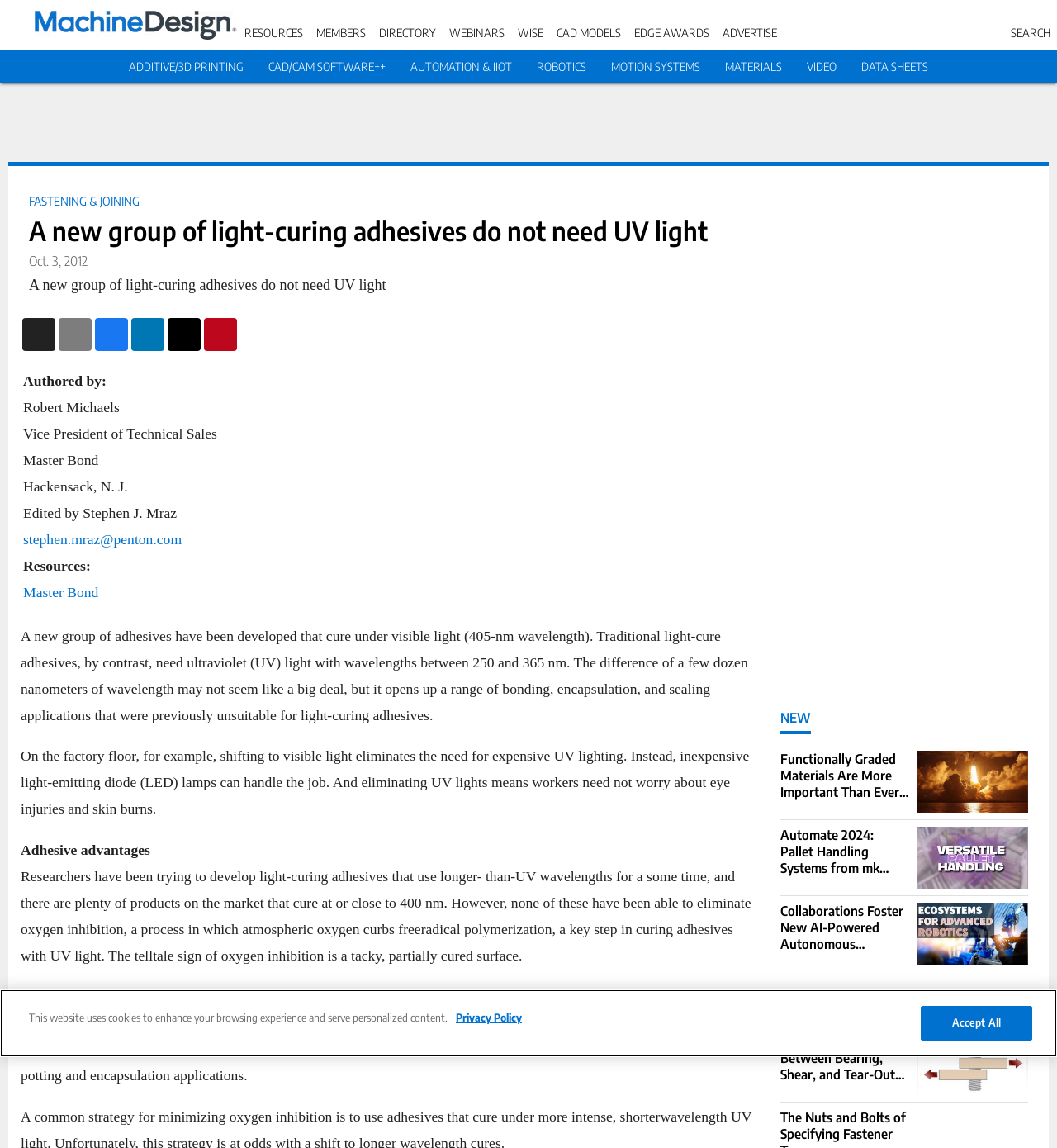Offer a meticulous caption that includes all visible features of the webpage.

This webpage is about Machine Design, a platform that provides resources and information on various engineering and technology topics. At the top, there is a logo of Machine Design, accompanied by a link to the website's main page. Below the logo, there are several links to different sections of the website, including RESOURCES, MEMBERS, DIRECTORY, WEBINARS, and more.

The main content of the webpage is an article titled "A new group of light-curing adhesives do not need UV light." The article is dated October 3, 2012, and is authored by Robert Michaels, with editing by Stephen J. Mraz. The article discusses the development of new light-curing adhesives that do not require ultraviolet (UV) light, but instead use visible light with a wavelength of 405 nanometers. This innovation has several advantages, including eliminating the need for expensive UV lighting and reducing the risk of eye injuries and skin burns.

The article is divided into several sections, including "Adhesive advantages" and "Oxygen inhibition." There are also several links to related resources and articles, including "Functionally Graded Materials Are More Important Than Ever—and Digital Tools are Making Them Easier to Design" and "What’s the Difference Between Bearing, Shear, and Tear-Out Stress?"

On the right side of the webpage, there are several figures and links to other articles, including "Automate 2024: Pallet Handling Systems from mk North America Inc." and "Collaborations Foster New AI-Powered Autonomous Inspection Solutions." There is also a section titled "MOST READ" that lists popular articles on the website.

At the bottom of the webpage, there is a privacy notice that informs users about the website's use of cookies and provides a link to the privacy policy. There is also an "Accept All" button to accept the website's use of cookies.